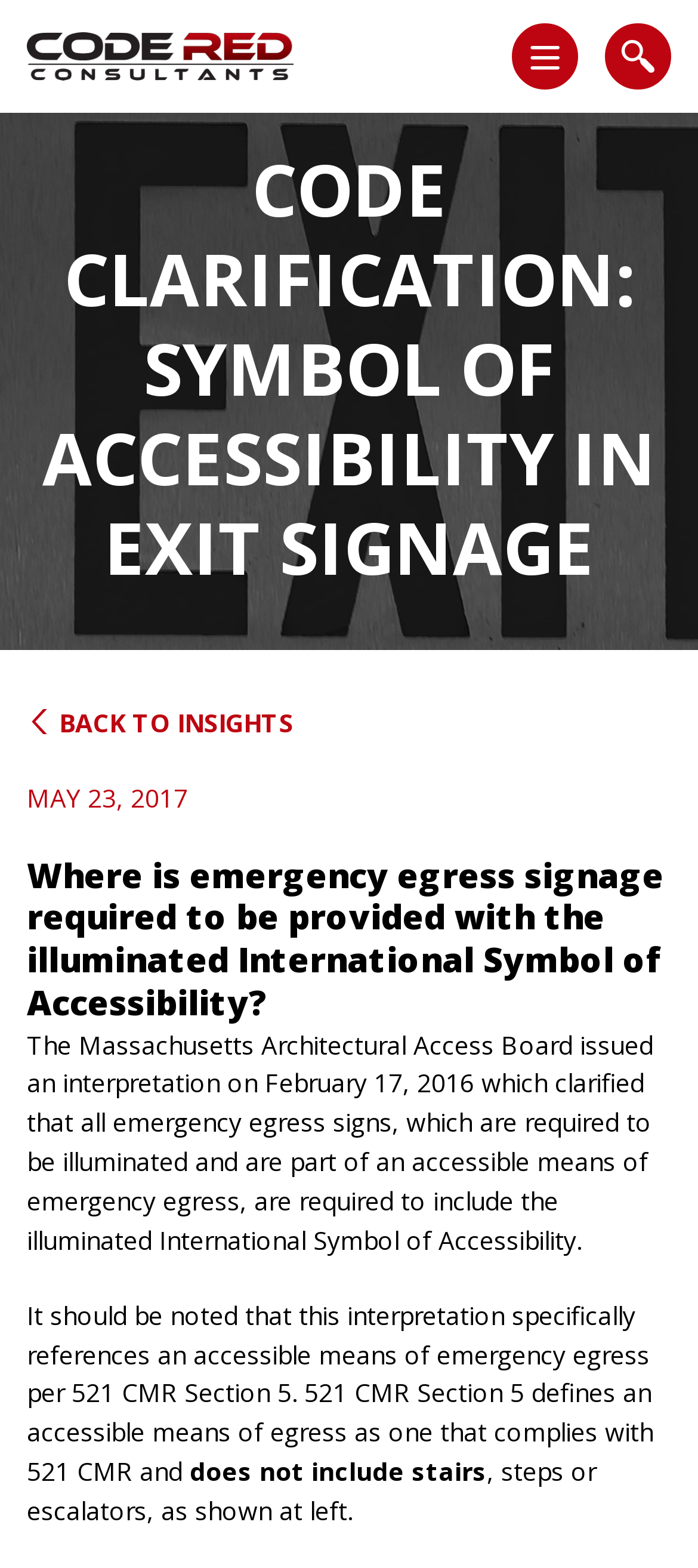Produce a meticulous description of the webpage.

The webpage is about a code clarification regarding the International Symbol of Accessibility in exit signage. At the top left, there is a logo of "Code Red Consultants" accompanied by a link to the same. On the top right, there are two buttons, "Menu" and "Search", with a small gap in between. 

Below the top section, there is a prominent heading that reads "CODE CLARIFICATION: SYMBOL OF ACCESSIBILITY IN EXIT SIGNAGE". 

On the left side, there is a link to go "BACK TO INSIGHTS" and a date "MAY 23, 2017" is displayed. The main content of the webpage starts with a question "Where is emergency egress signage required to be provided with the illuminated International Symbol of Accessibility?" followed by a detailed explanation provided by the Massachusetts Architectural Access Board. The explanation is divided into three paragraphs, with the last paragraph mentioning that stairs, steps, or escalators are not included in an accessible means of egress.